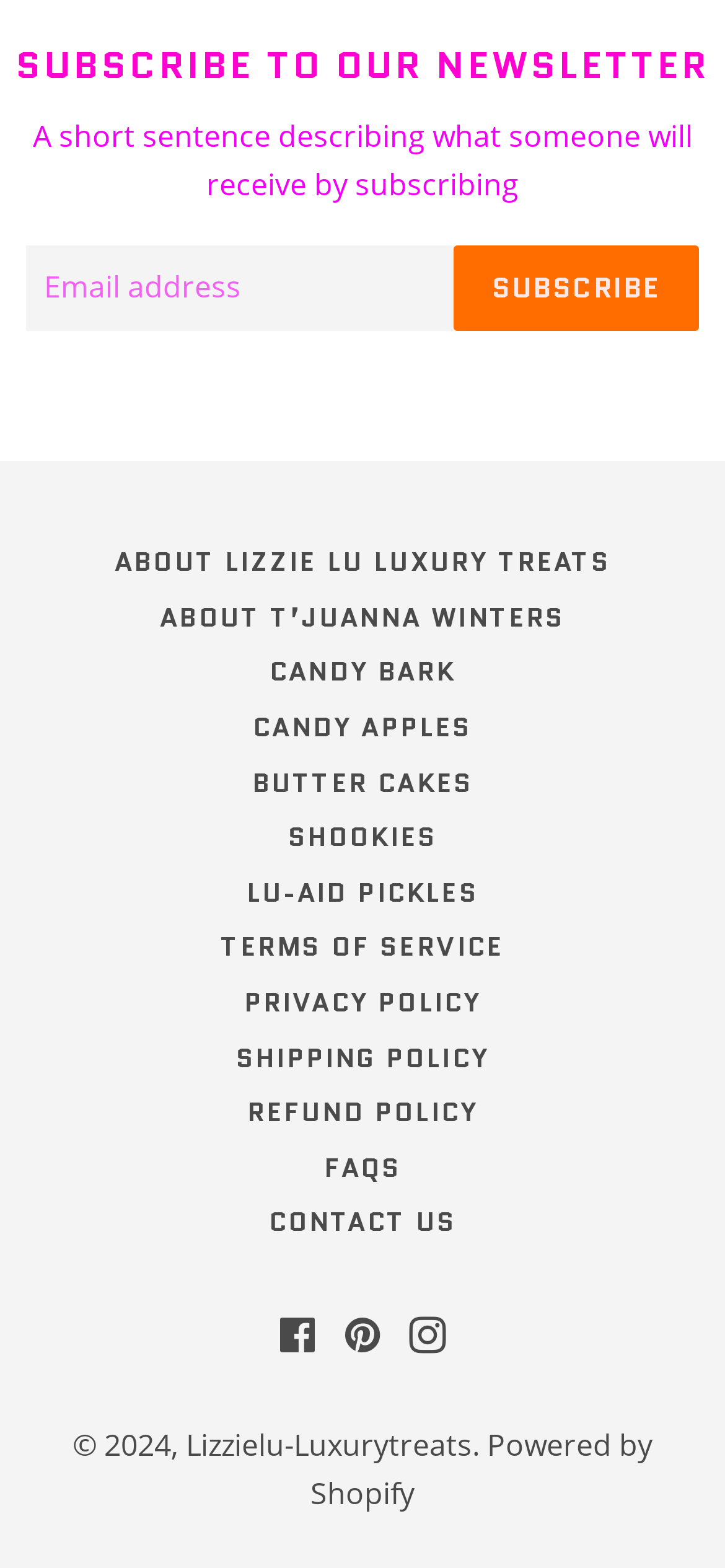Please identify the bounding box coordinates of the area that needs to be clicked to follow this instruction: "Contact us".

[0.051, 0.763, 0.949, 0.798]